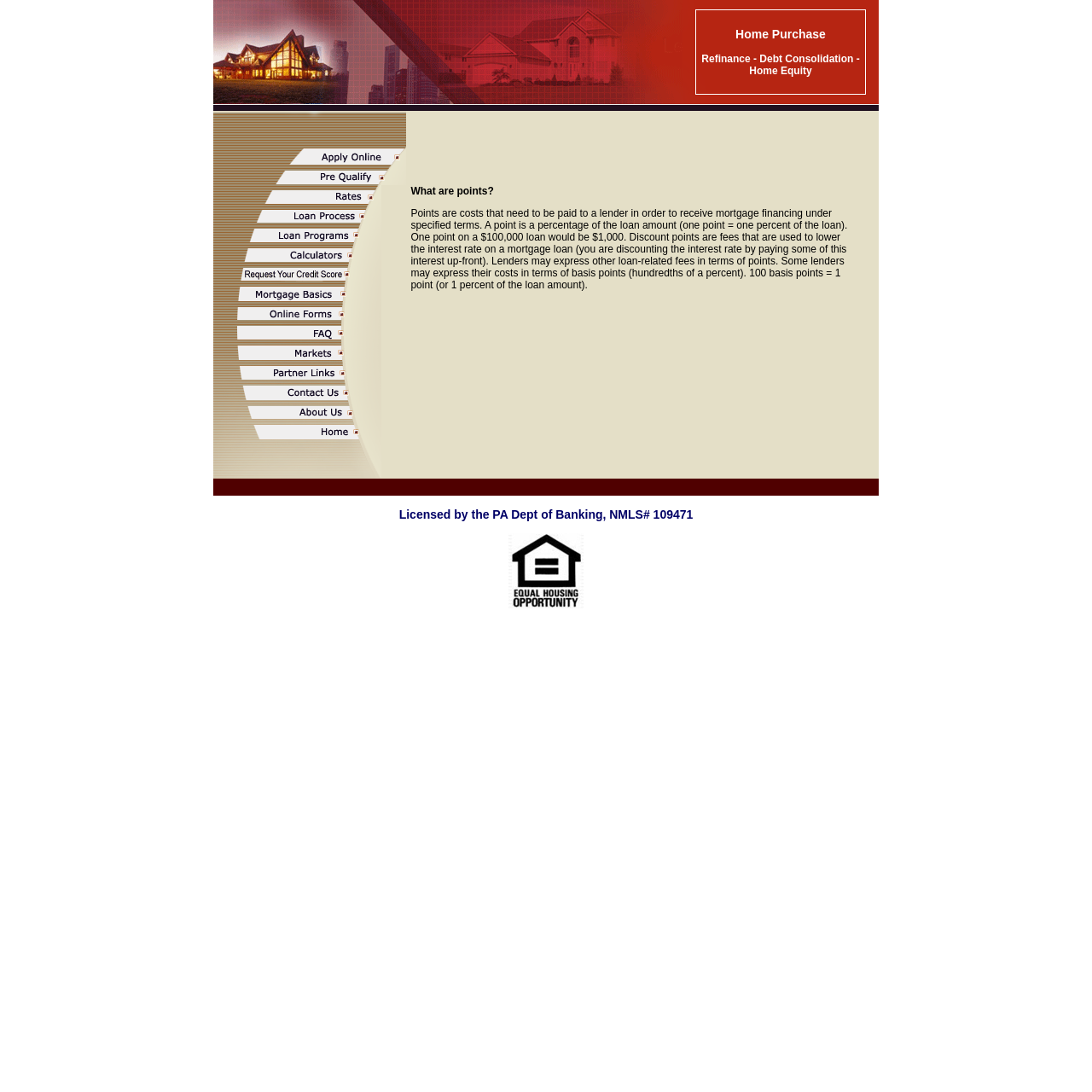How are lenders' costs sometimes expressed?
Offer a detailed and exhaustive answer to the question.

The webpage mentions that lenders may express their costs in terms of basis points, which are hundredths of a percent. This means that 100 basis points equal one point or one percent of the loan amount.